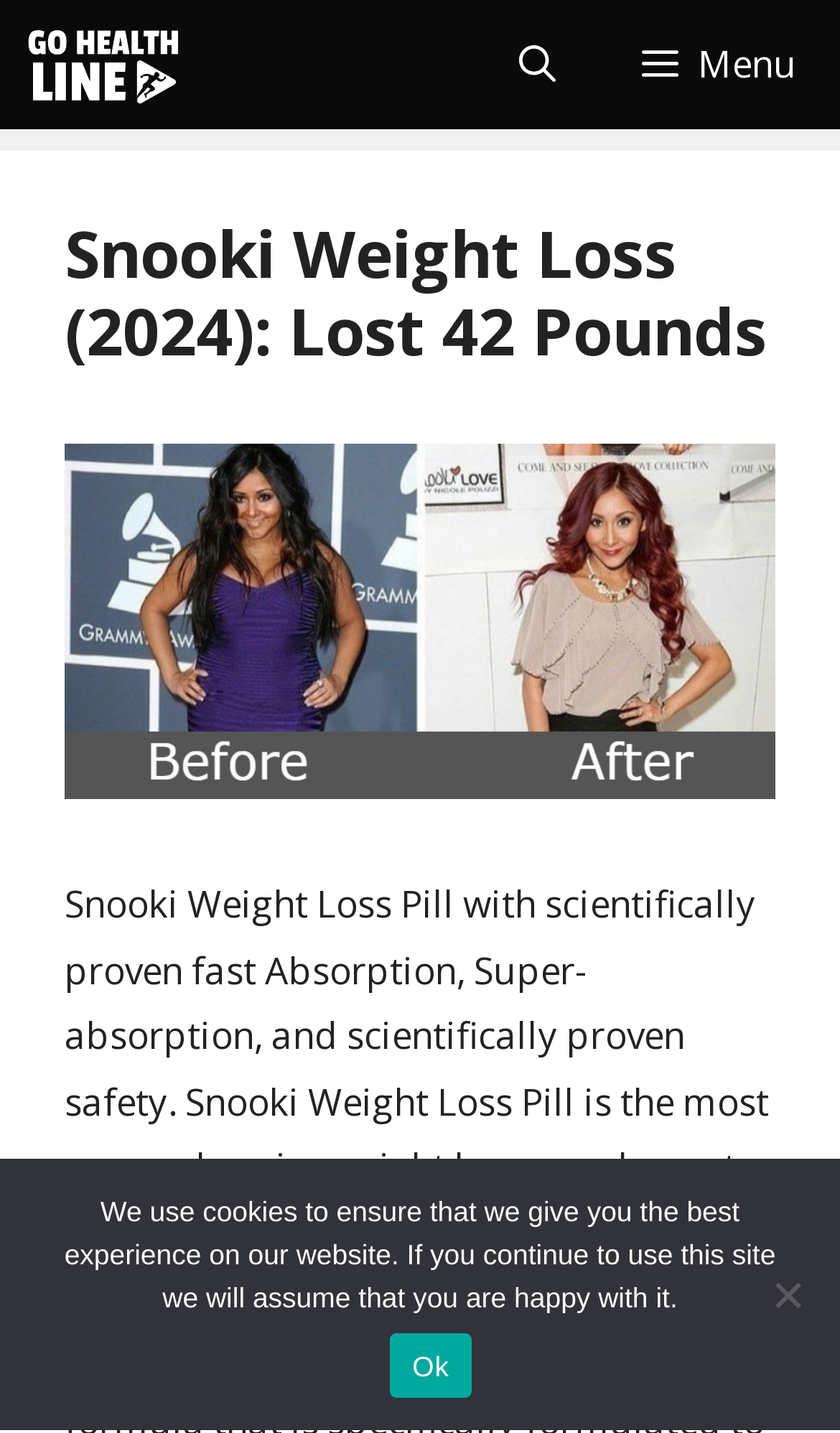Please determine the bounding box coordinates for the element with the description: "aria-label="Open Search Bar"".

[0.567, 0.0, 0.713, 0.09]